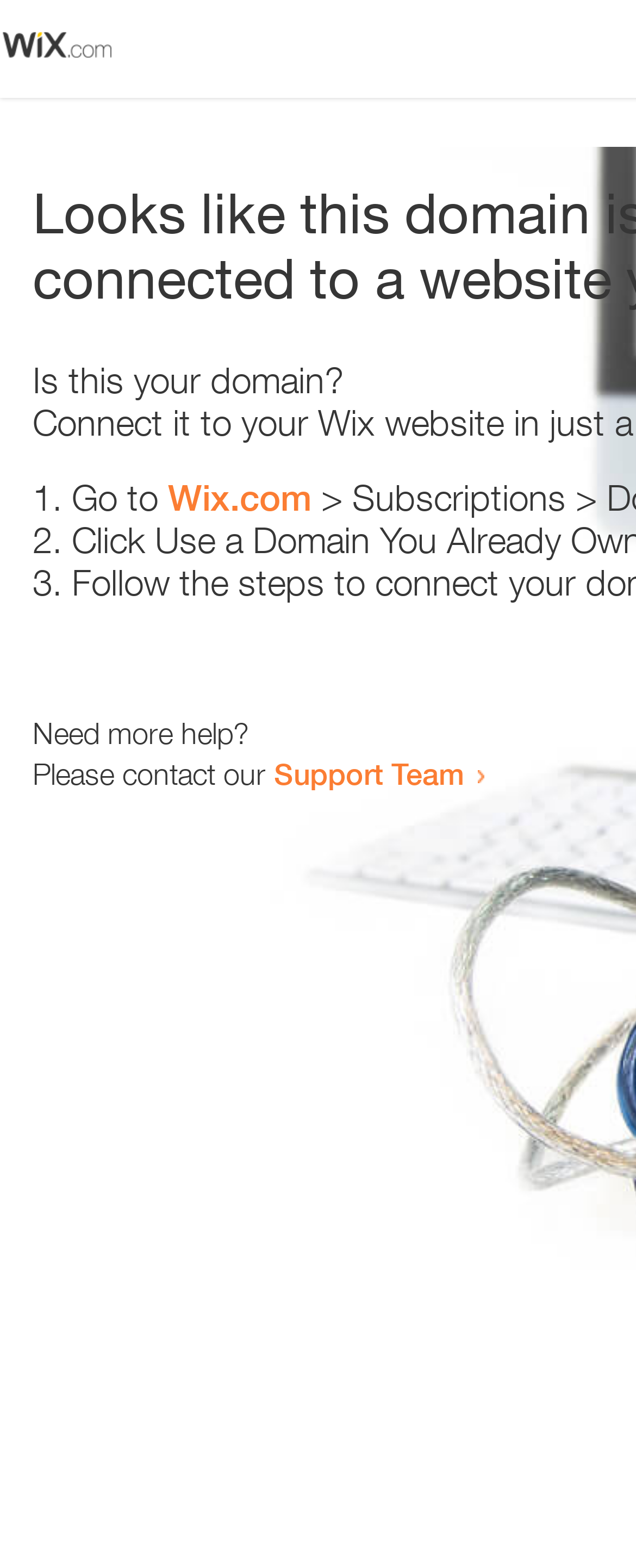Identify the title of the webpage and provide its text content.

Looks like this domain isn't
connected to a website yet